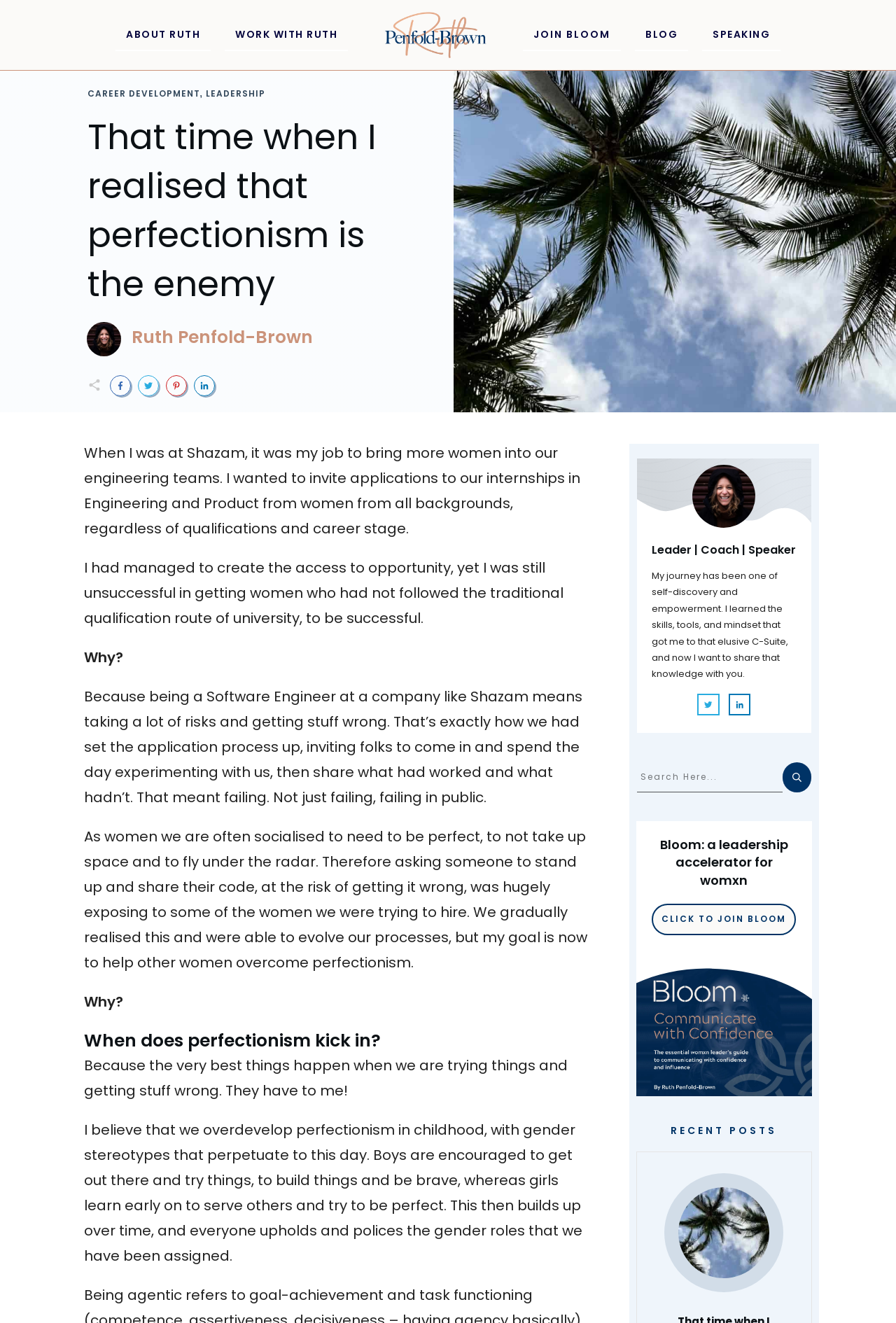Find the bounding box coordinates for the HTML element described in this sentence: "Leadership". Provide the coordinates as four float numbers between 0 and 1, in the format [left, top, right, bottom].

[0.23, 0.066, 0.296, 0.075]